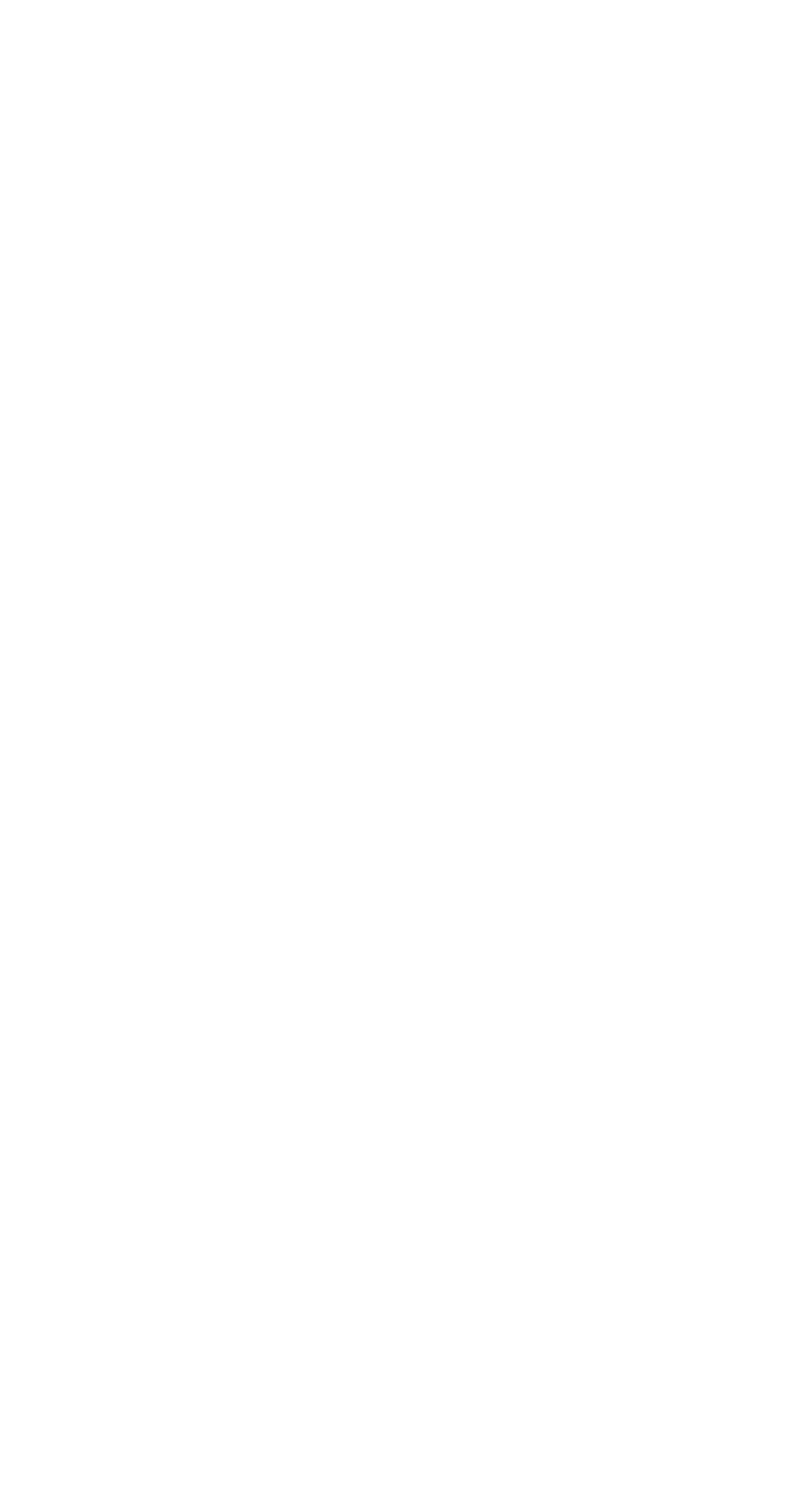Locate the UI element described by Back to Top and provide its bounding box coordinates. Use the format (top-left x, top-left y, bottom-right x, bottom-right y) with all values as floating point numbers between 0 and 1.

[0.679, 0.949, 0.853, 0.967]